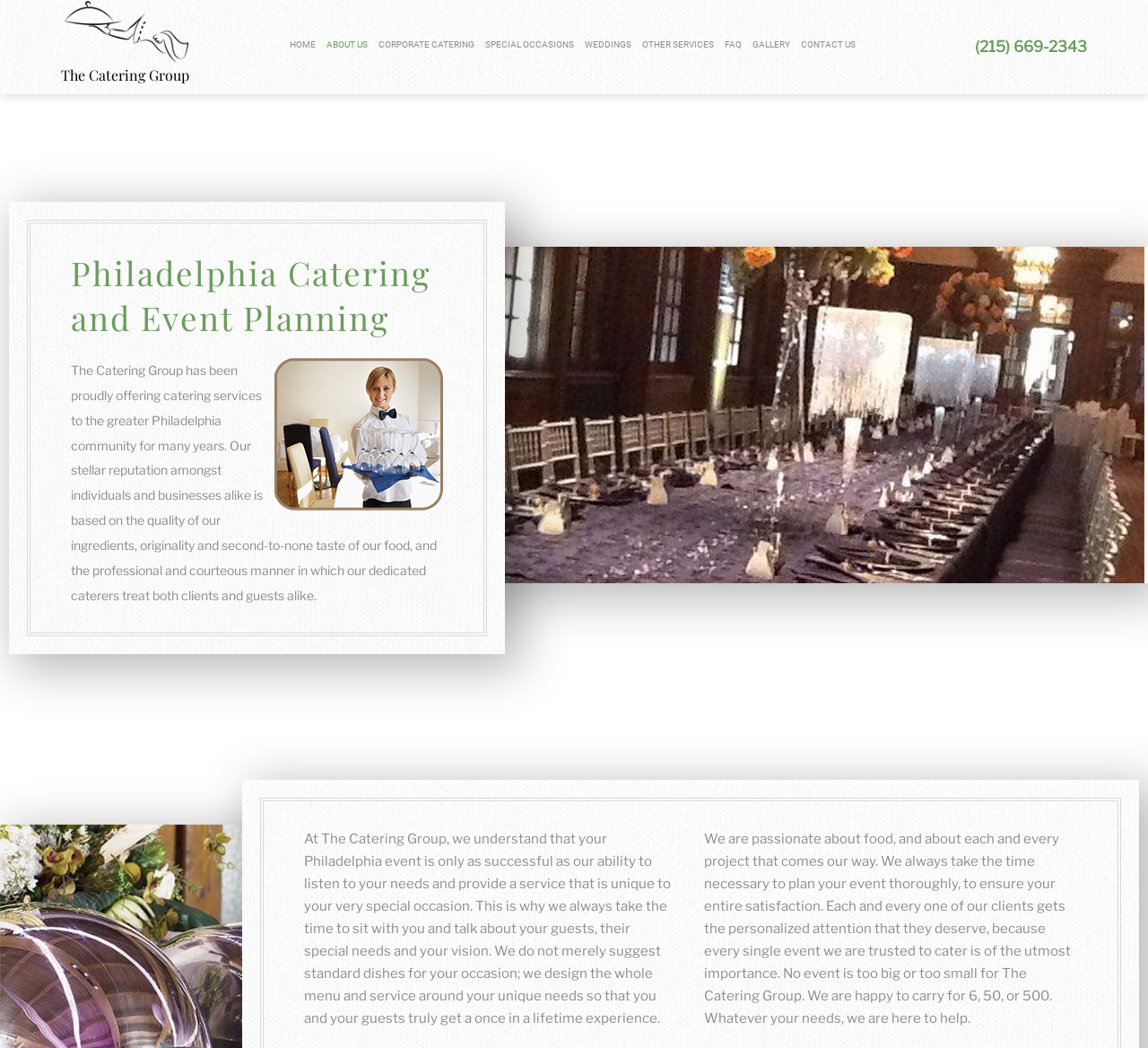Please locate the bounding box coordinates of the element that should be clicked to complete the given instruction: "Call the phone number (215) 669-2343".

[0.849, 0.034, 0.984, 0.055]